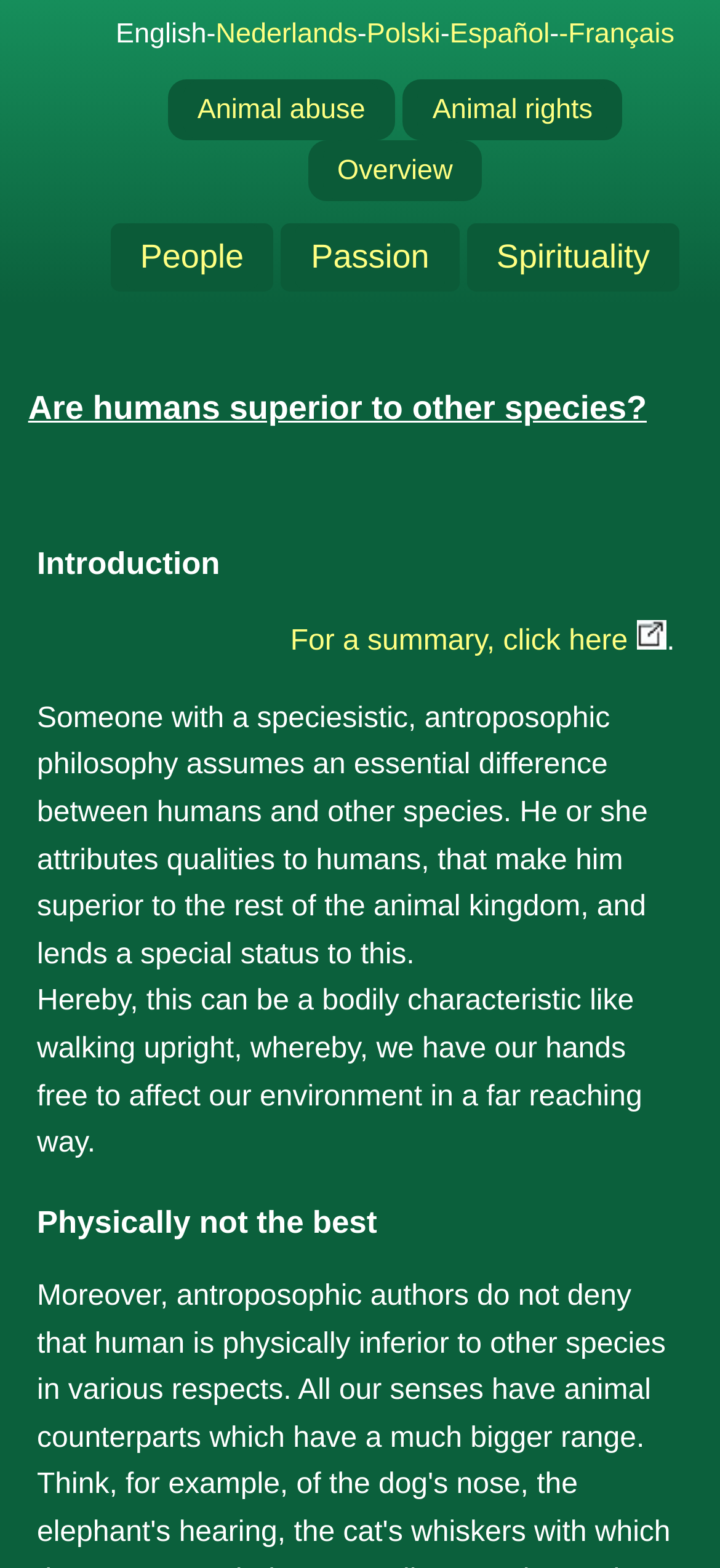Please answer the following query using a single word or phrase: 
What is the purpose of the 'For a summary, click here' link?

To access a summary